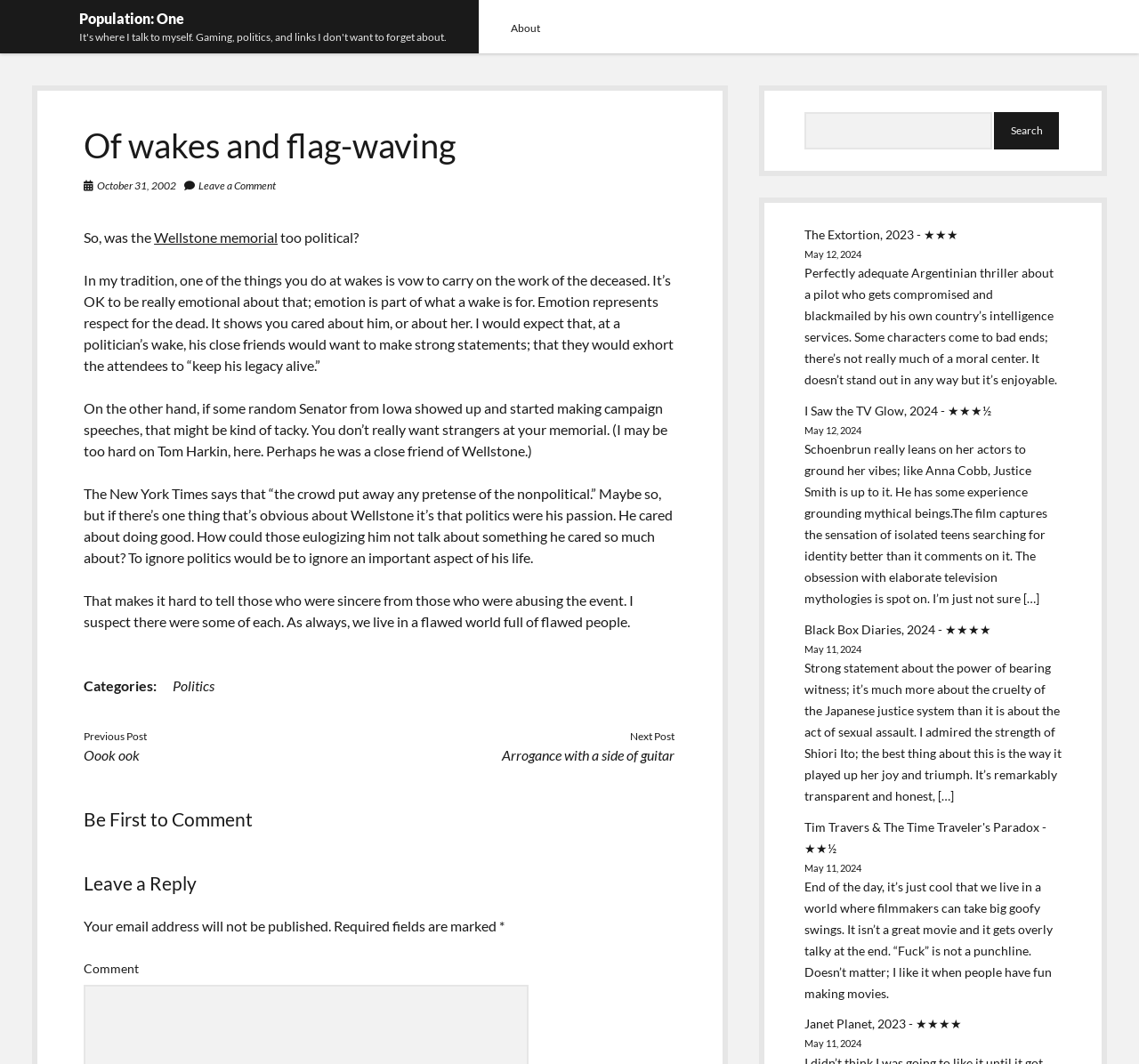Utilize the details in the image to give a detailed response to the question: How many comment fields are on the webpage?

I found one comment field on the webpage, labeled 'Leave a Reply', which suggests that users can leave comments on the articles.